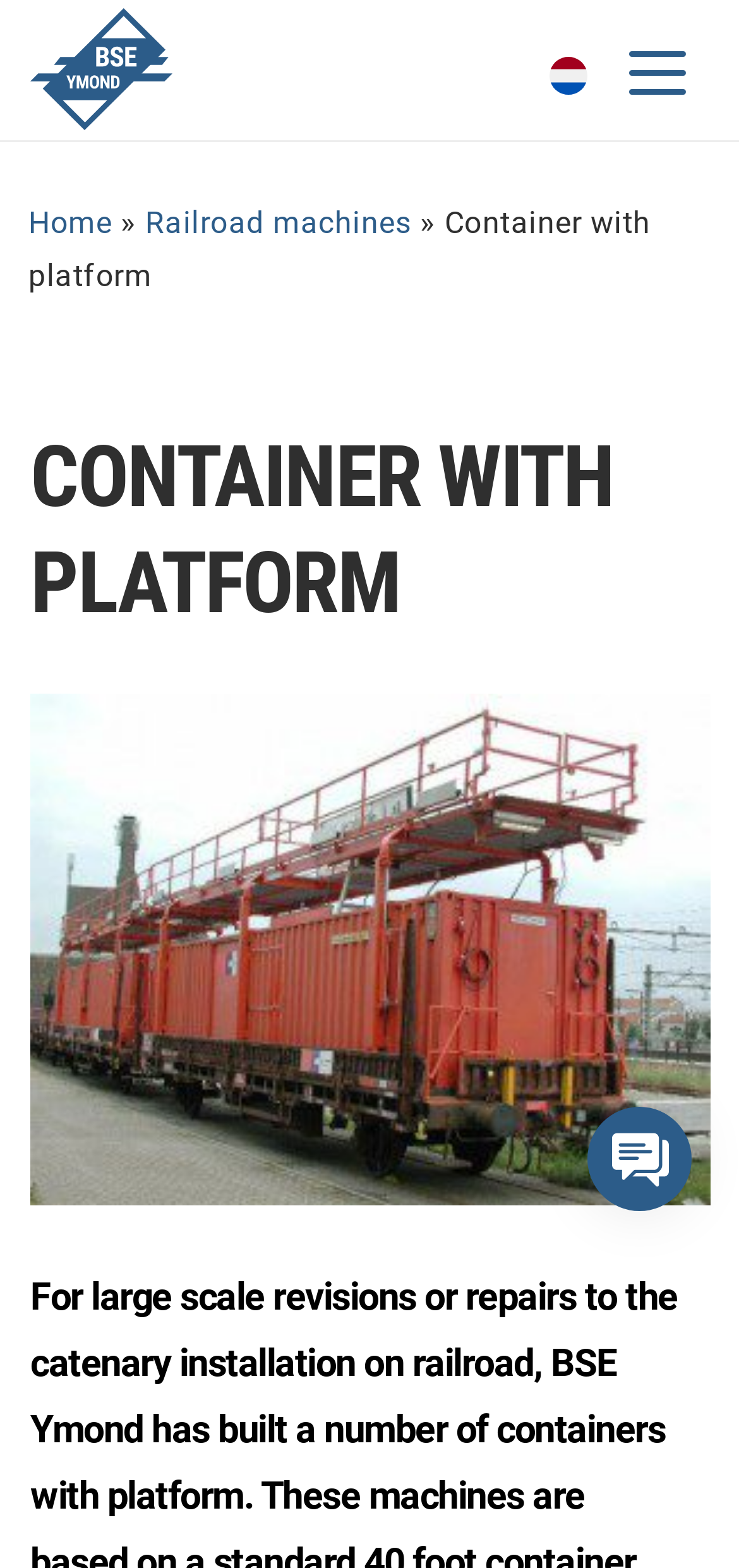Extract the bounding box coordinates for the described element: "BSE YMOND". The coordinates should be represented as four float numbers between 0 and 1: [left, top, right, bottom].

[0.041, 0.0, 0.285, 0.089]